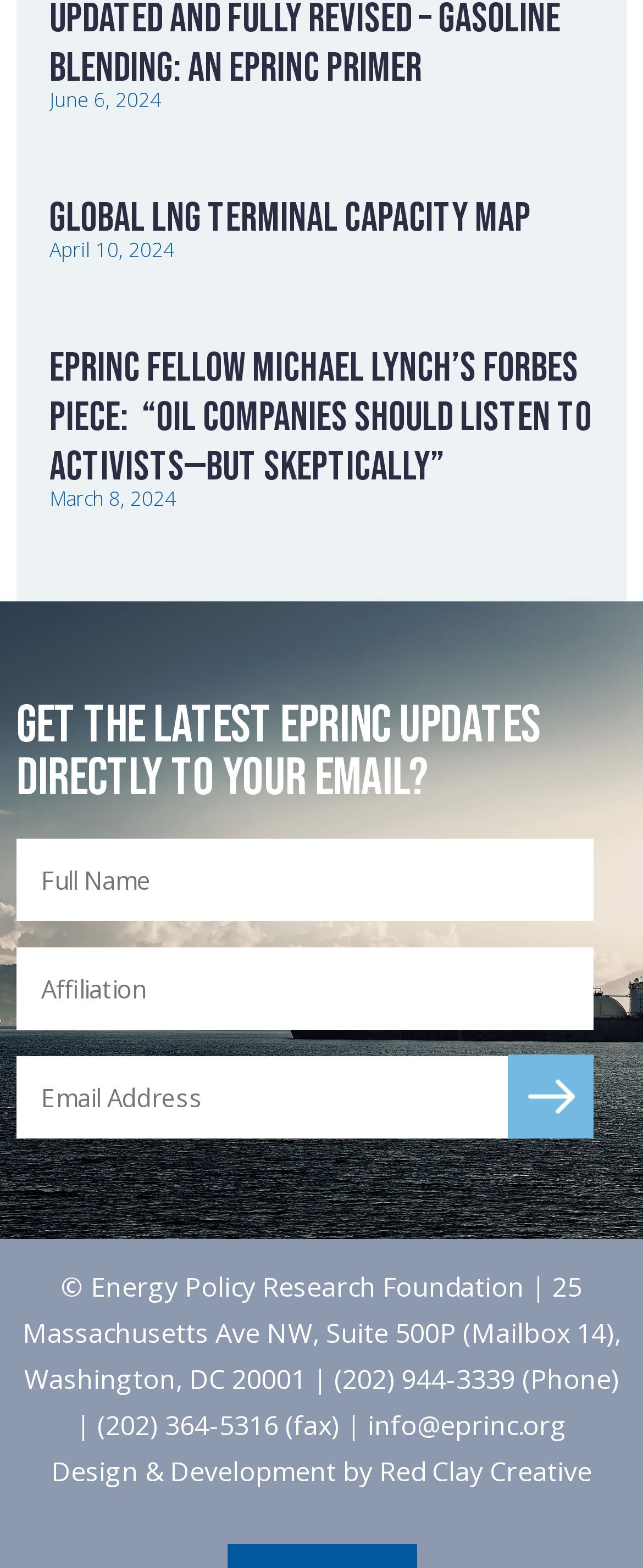Analyze the image and give a detailed response to the question:
What is the phone number of the Energy Policy Research Foundation?

I found the phone number by looking at the link element with the text '(202) 944-3339 (Phone)' which is a sibling of the link element with the text '© Energy Policy Research Foundation'.